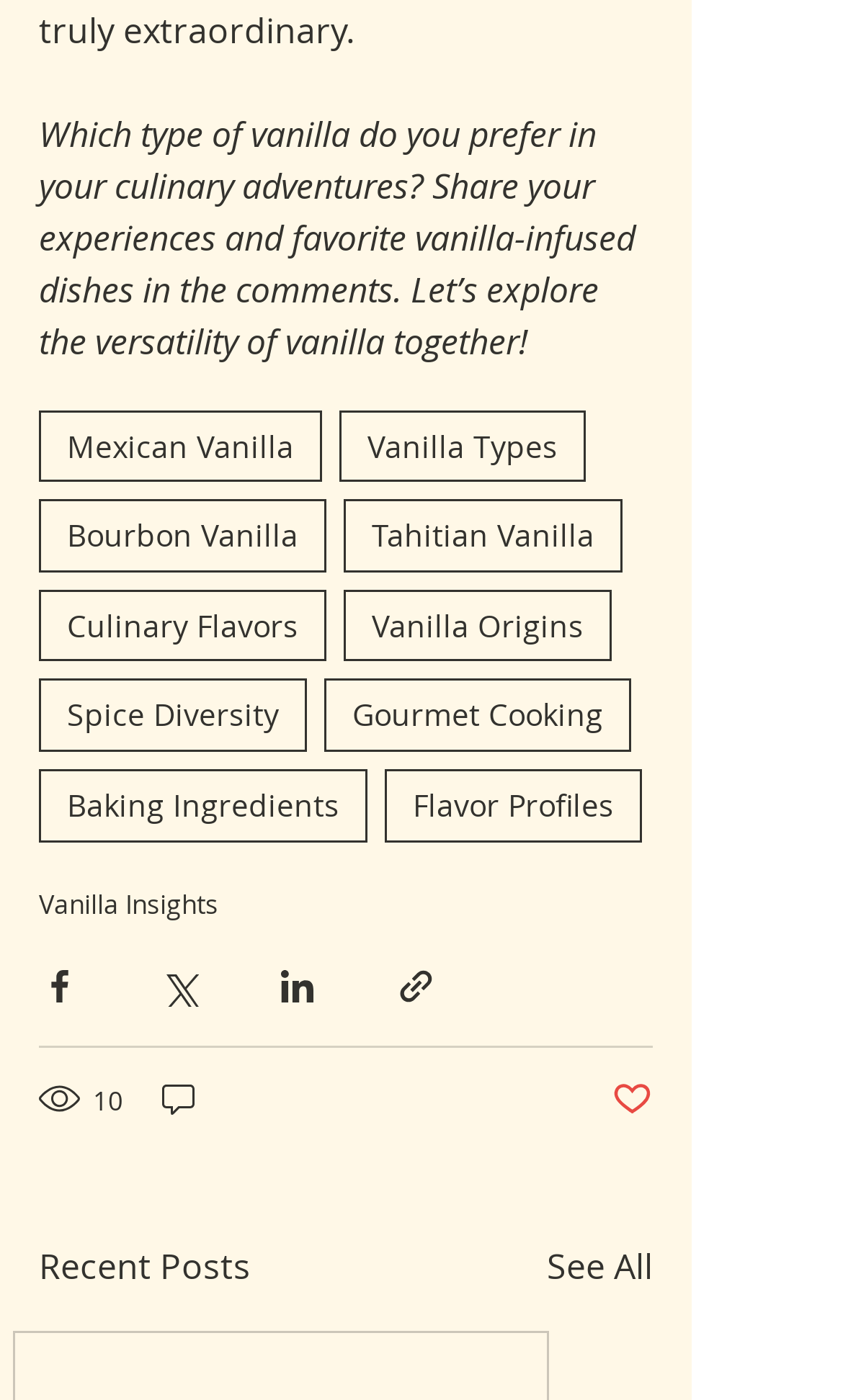Specify the bounding box coordinates for the region that must be clicked to perform the given instruction: "Share via Facebook".

[0.046, 0.689, 0.095, 0.718]